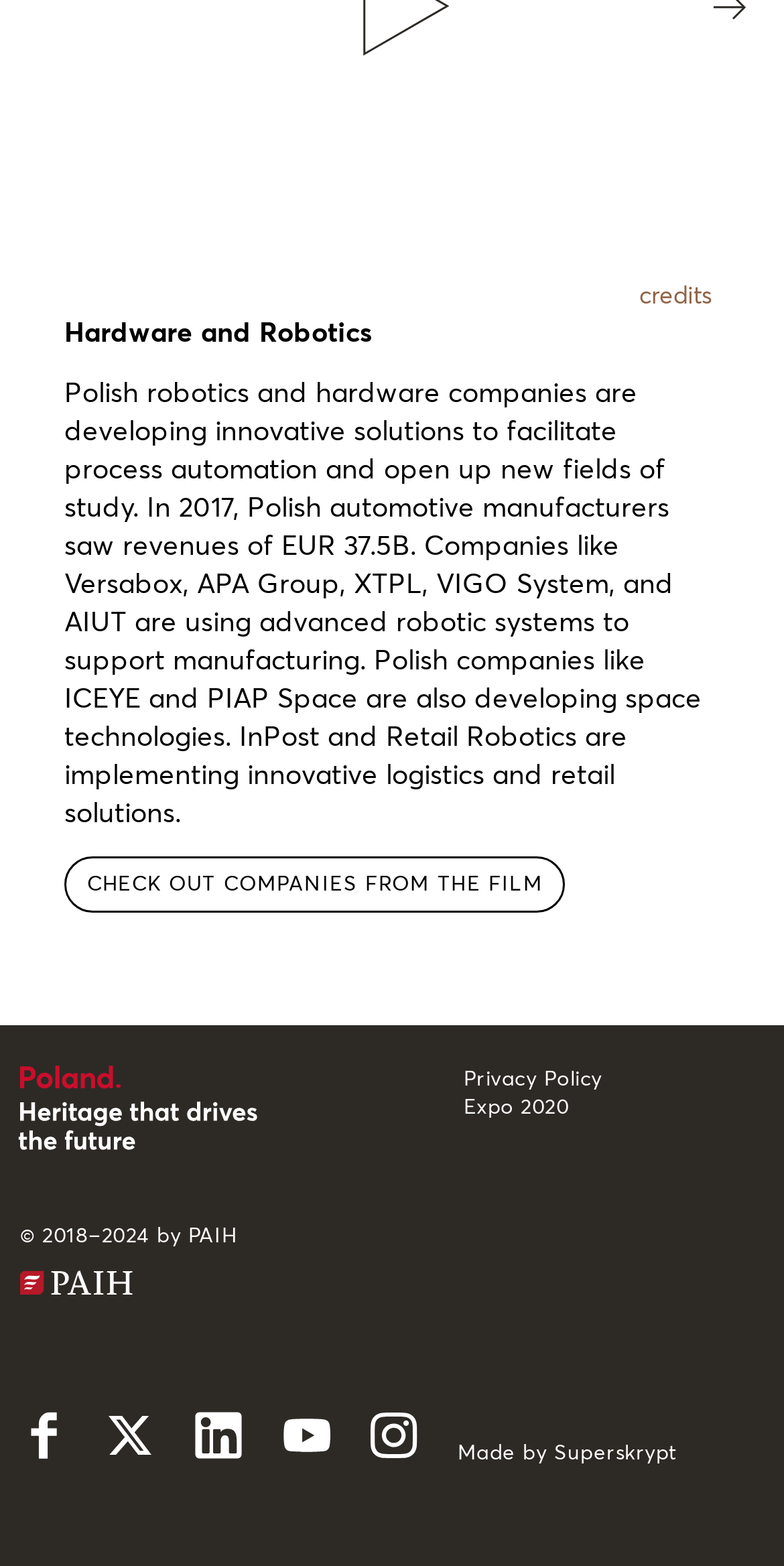Please find the bounding box coordinates of the clickable region needed to complete the following instruction: "Go to next slide". The bounding box coordinates must consist of four float numbers between 0 and 1, i.e., [left, top, right, bottom].

[0.918, 0.056, 1.0, 0.391]